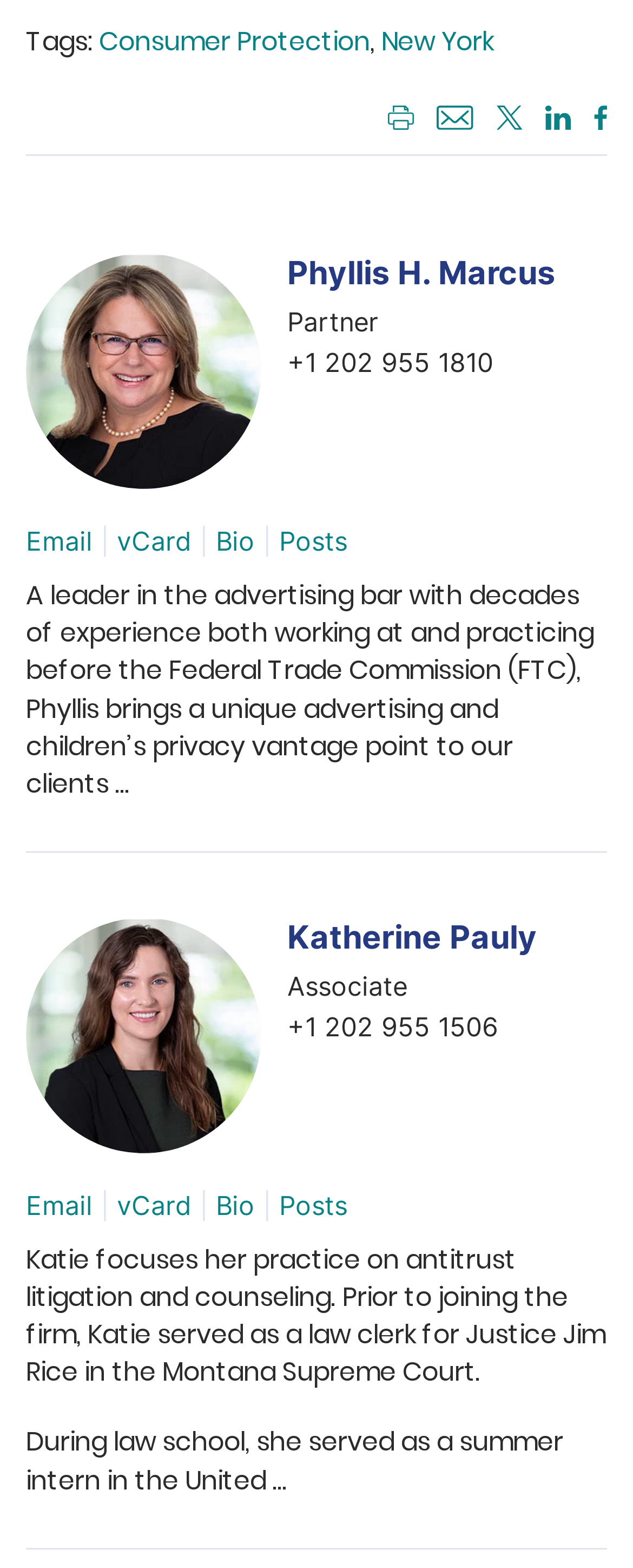Determine the bounding box coordinates of the region to click in order to accomplish the following instruction: "Click on the 'Consumer Protection' tag". Provide the coordinates as four float numbers between 0 and 1, specifically [left, top, right, bottom].

[0.156, 0.014, 0.585, 0.038]